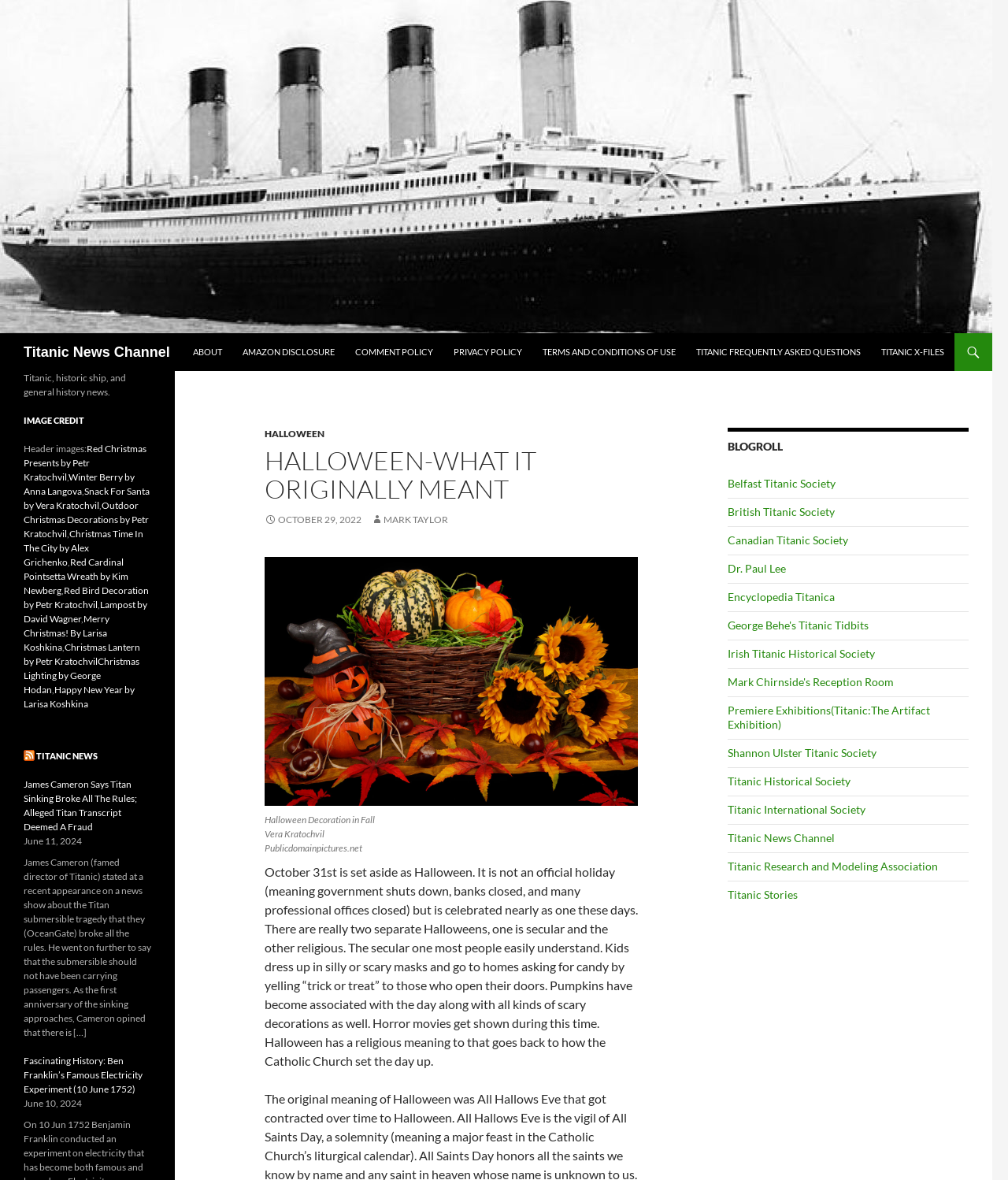Please provide a comprehensive response to the question below by analyzing the image: 
What is the author of the article?

The author of the article can be inferred from the link element ' MARK TAYLOR' which is located below the heading element 'HALLOWEEN-WHAT IT ORIGINALLY MEANT'.